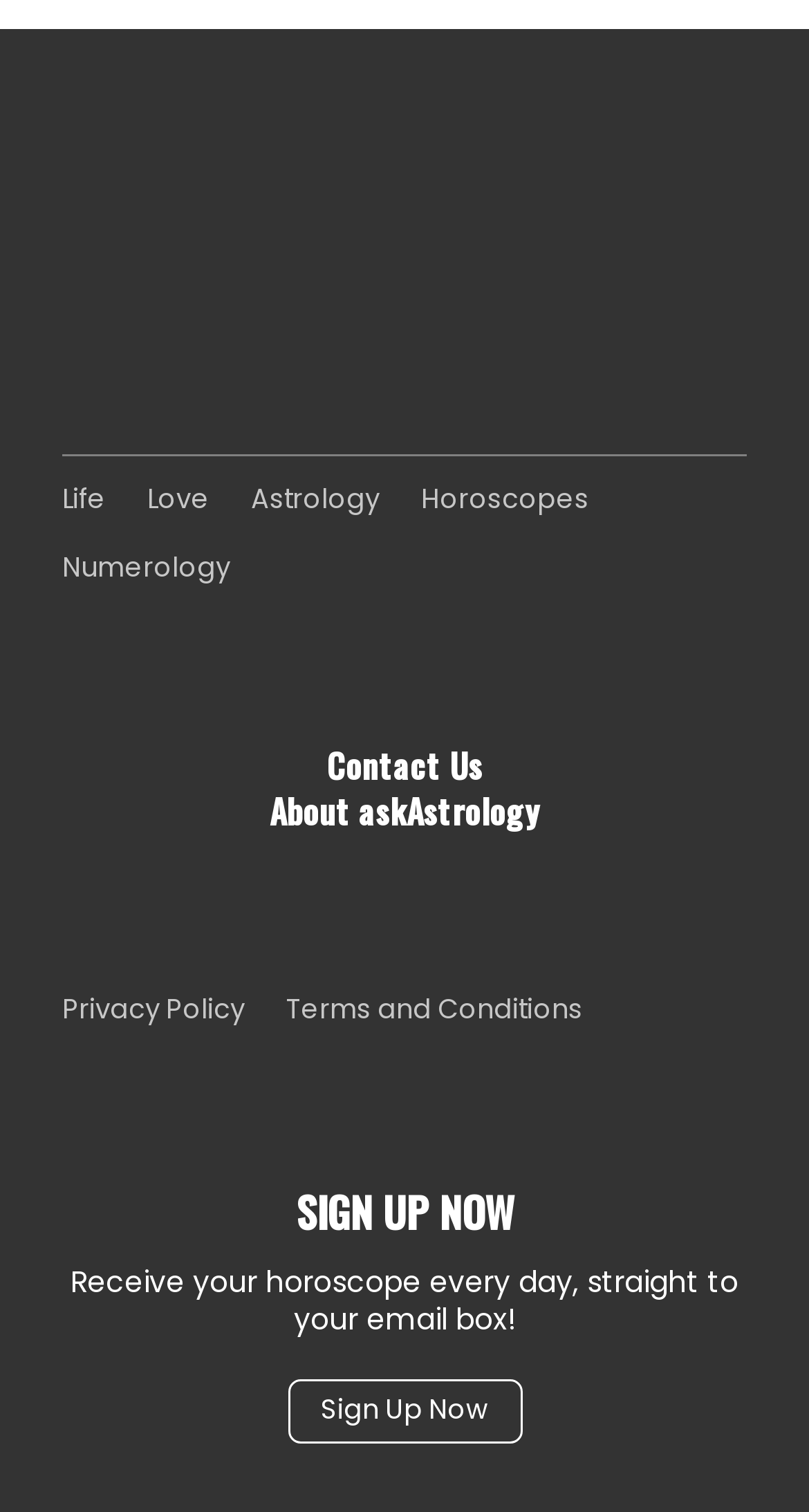Please provide a one-word or short phrase answer to the question:
What is the last link in the footer section?

Terms and Conditions